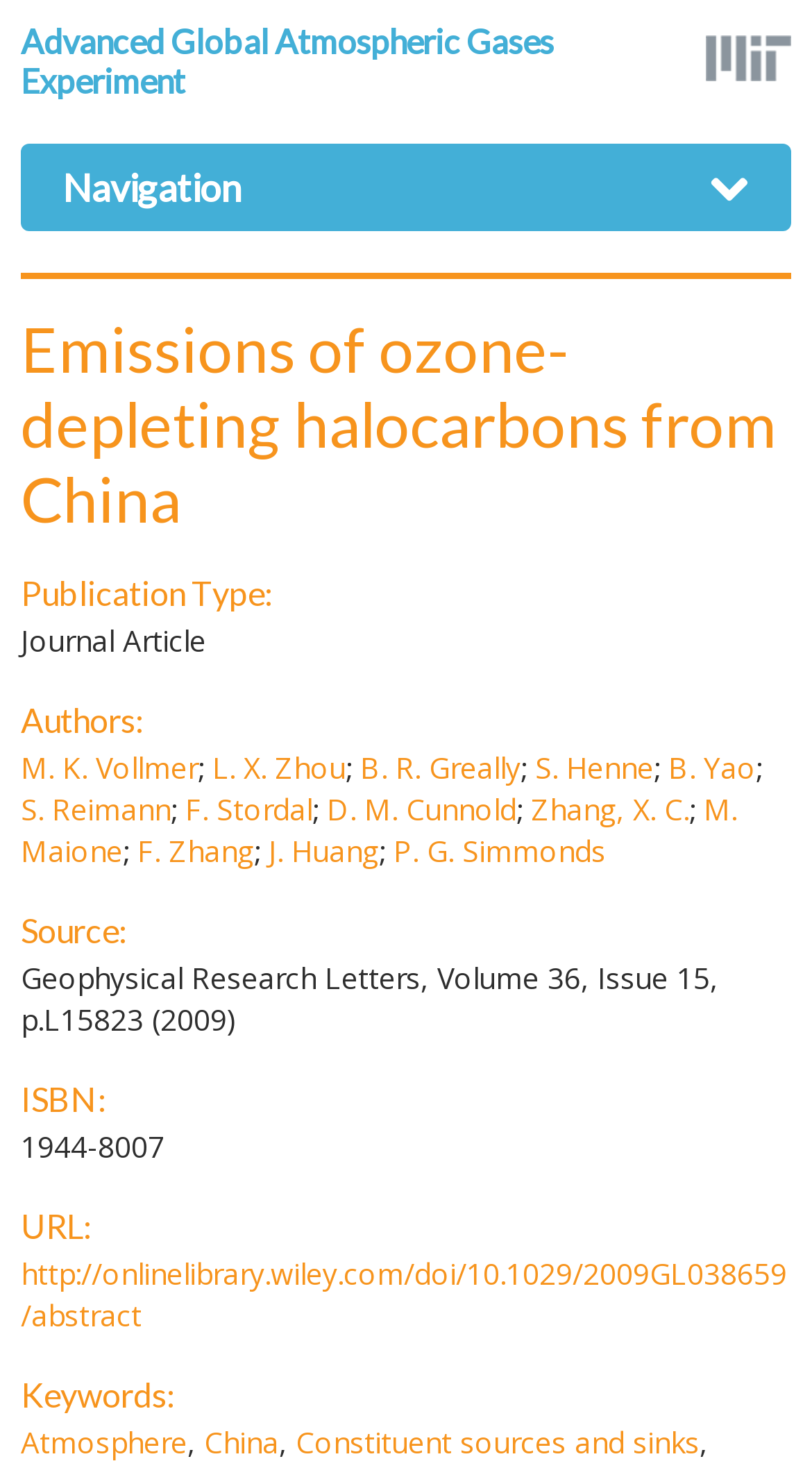What is the publication type of this article?
Please provide a comprehensive answer based on the contents of the image.

I found the publication type by looking at the section 'Publication Type:' which is a heading element, and the corresponding text is 'Journal Article'.